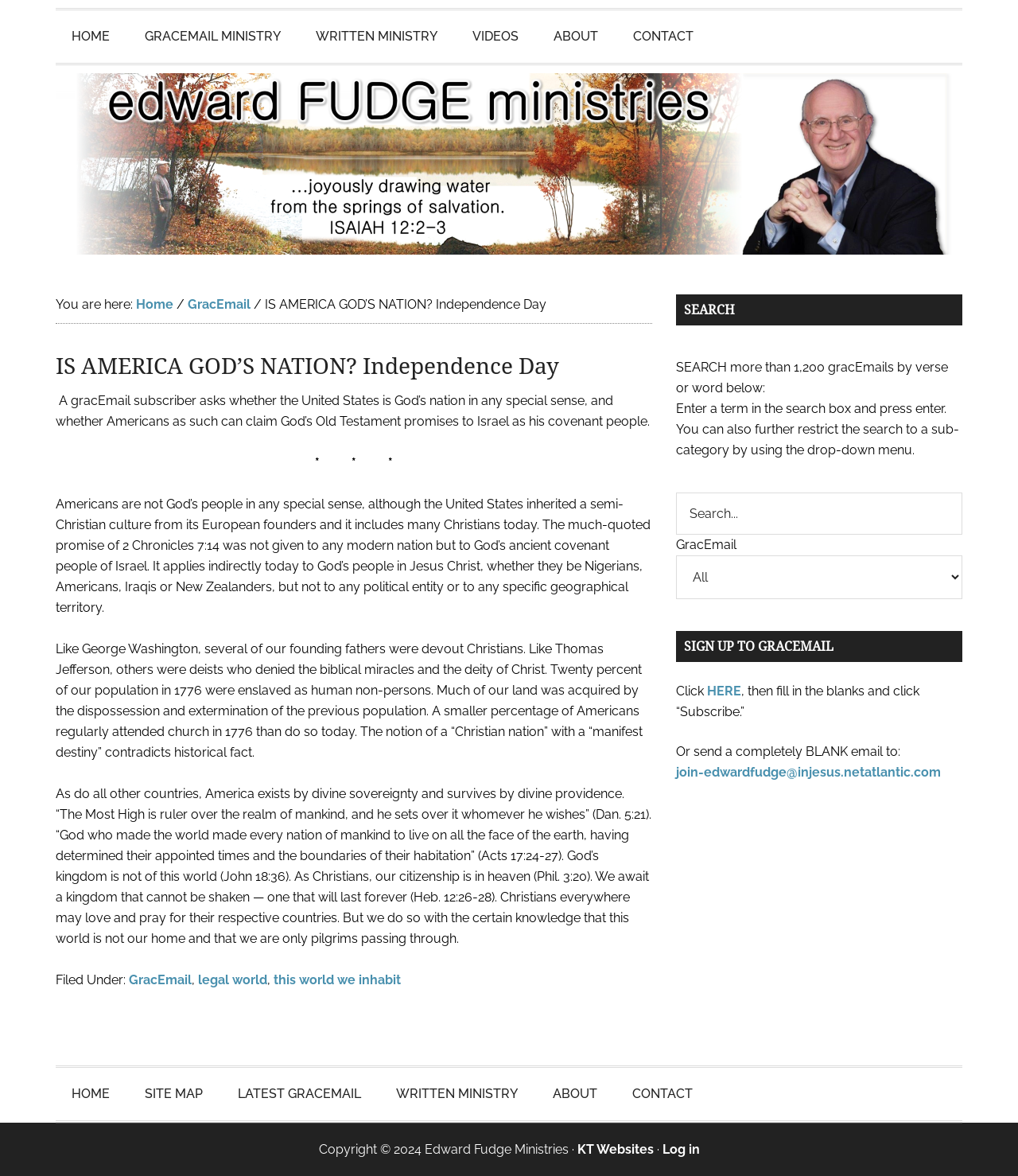Using the description "Edward Fudge Ministries", locate and provide the bounding box of the UI element.

[0.055, 0.062, 0.945, 0.217]